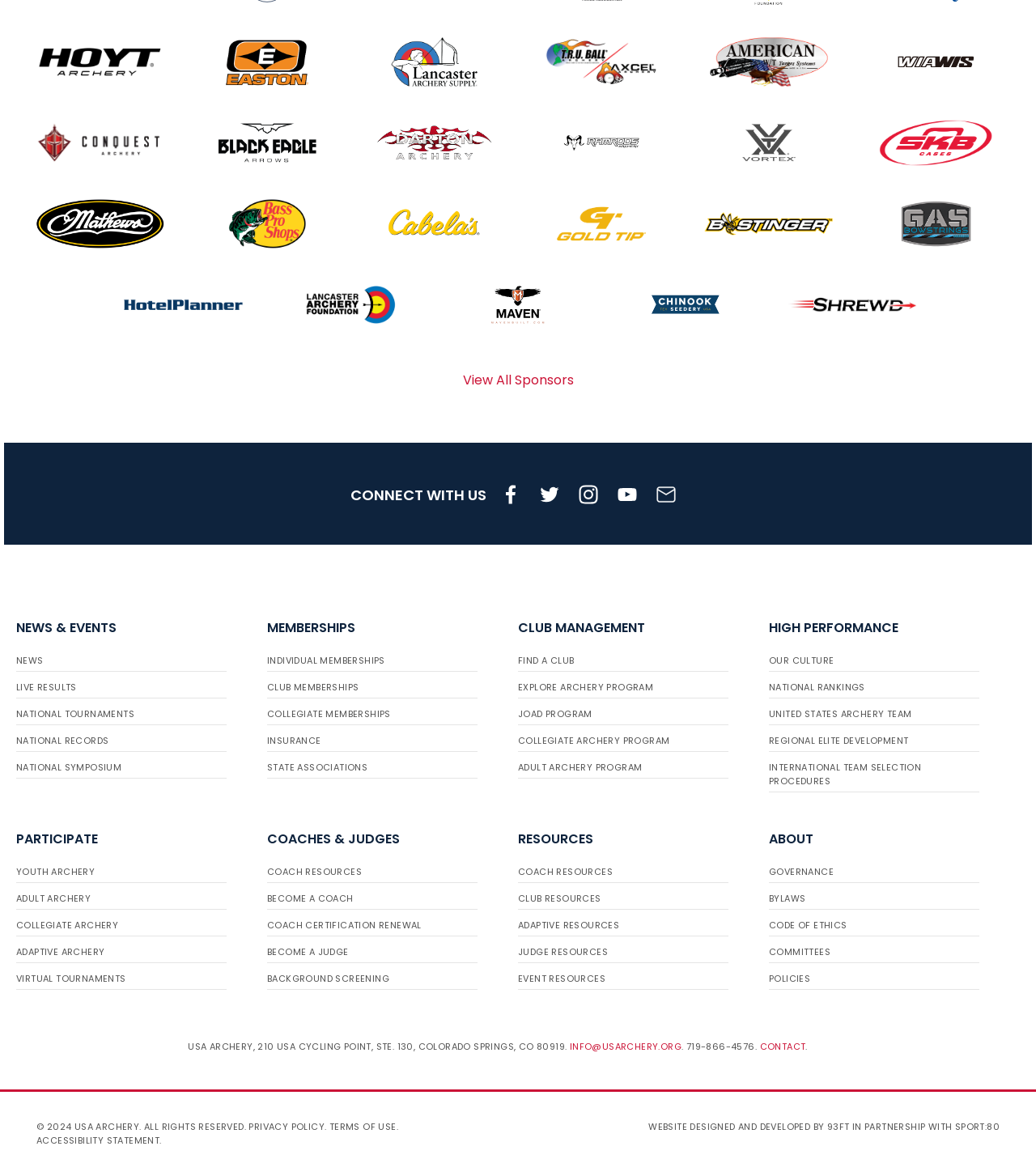Provide a one-word or one-phrase answer to the question:
How many logos are there on the webpage?

20